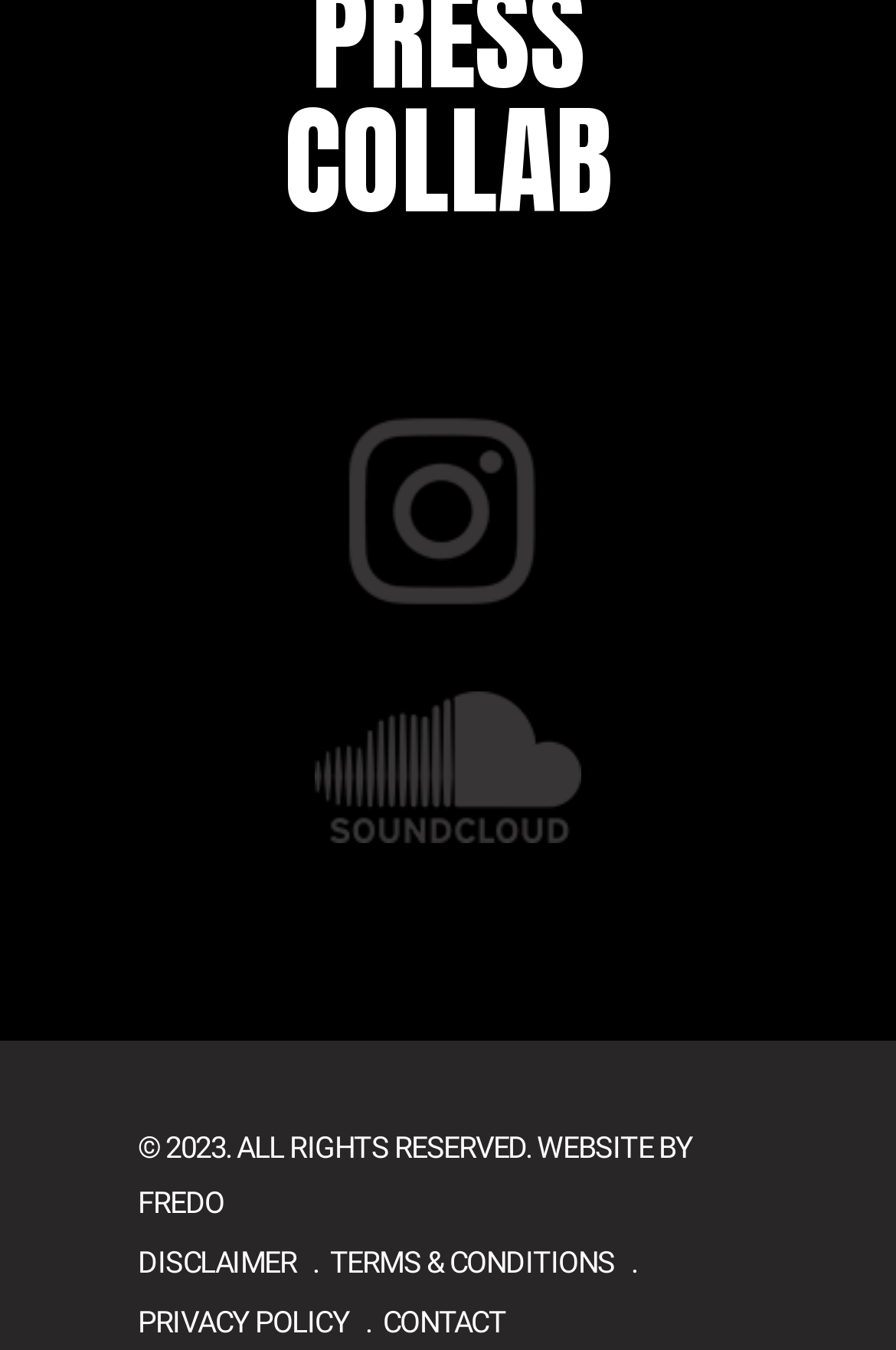Locate the bounding box coordinates of the element that should be clicked to fulfill the instruction: "click COLLAB".

[0.317, 0.053, 0.683, 0.185]